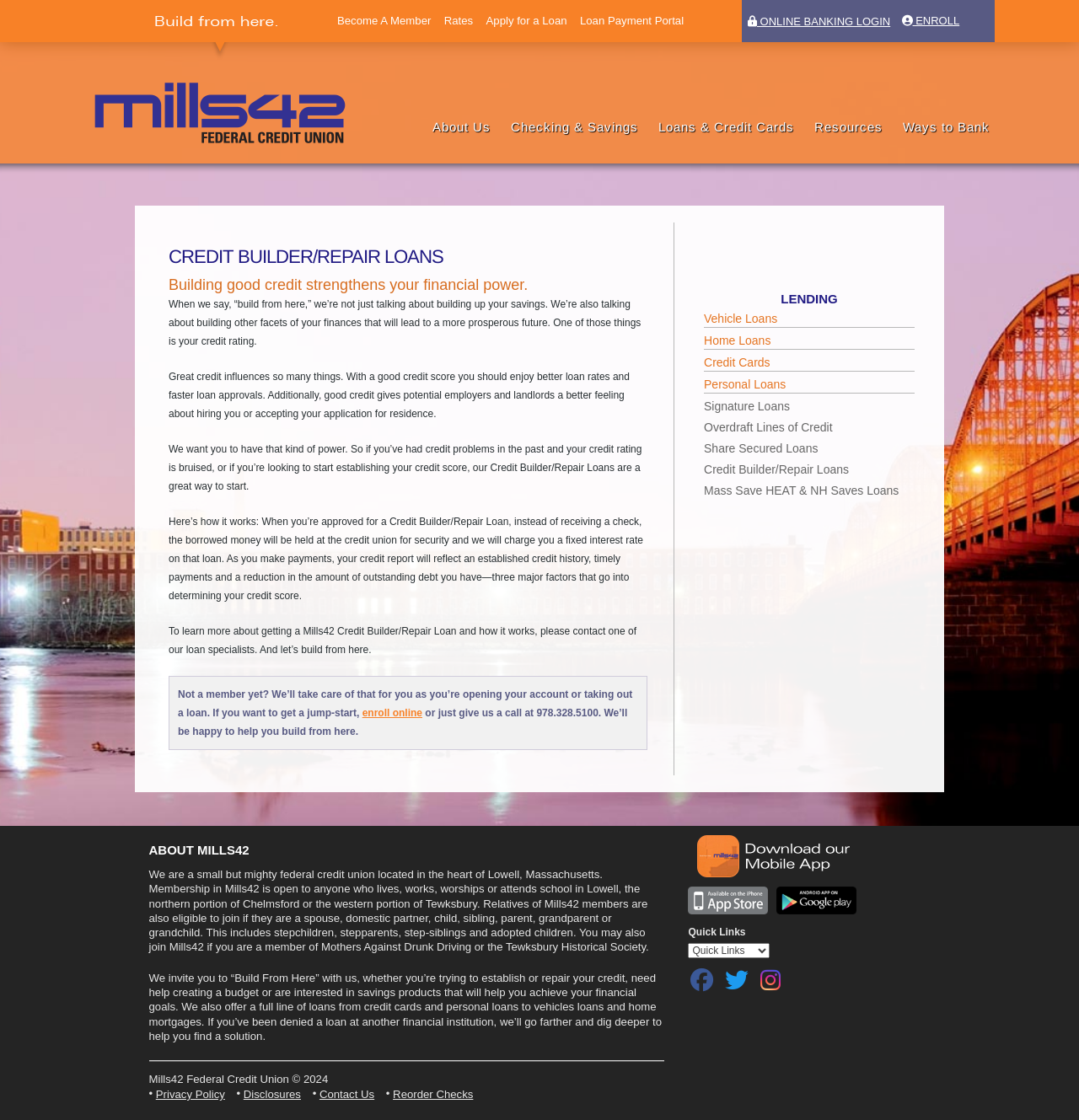Locate the bounding box of the user interface element based on this description: "parent_node: Quick Links".

[0.72, 0.792, 0.794, 0.817]